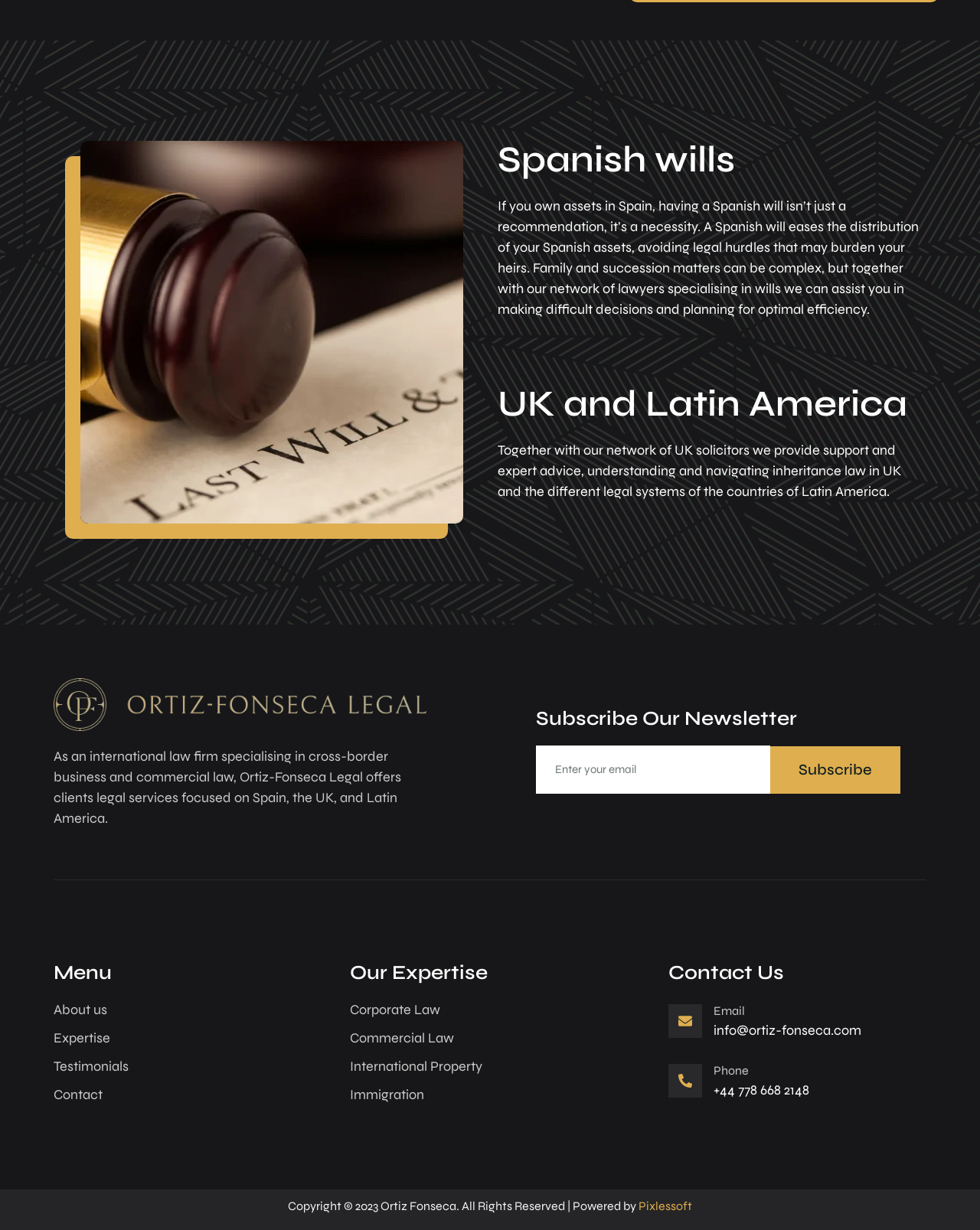Determine the bounding box coordinates (top-left x, top-left y, bottom-right x, bottom-right y) of the UI element described in the following text: name="form_fields[email]" placeholder="Enter your email"

[0.547, 0.604, 0.786, 0.643]